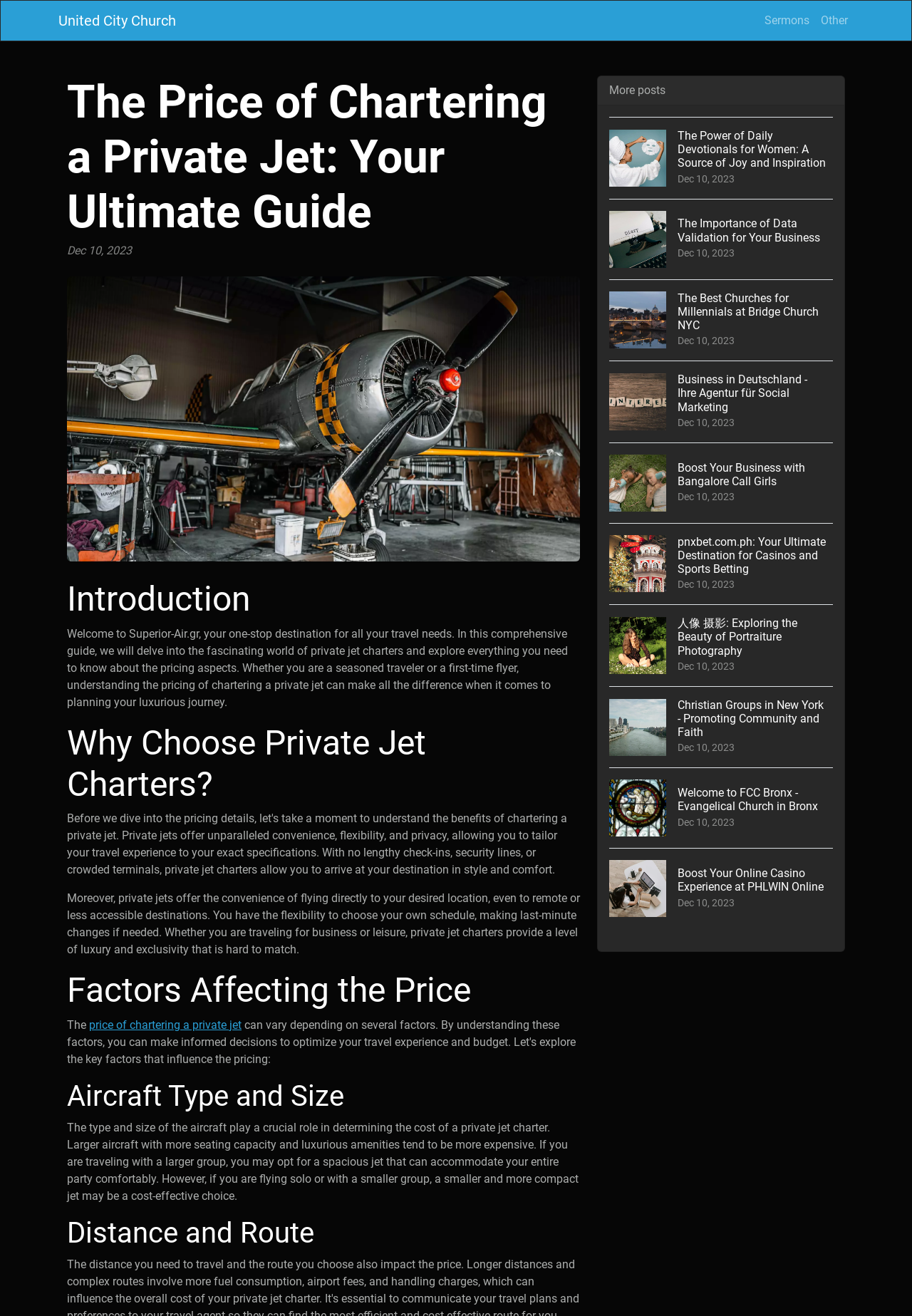Give a detailed account of the webpage, highlighting key information.

This webpage is about chartering a private jet, specifically providing an ultimate guide to understanding the pricing aspects. At the top, there are three links to "United City Church", "Sermons", and "Other". Below these links, there is a header section with a title "The Price of Chartering a Private Jet: Your Ultimate Guide" and a date "Dec 10, 2023". 

To the right of the title, there is an image. Below the header section, there are several sections with headings, including "Introduction", "Why Choose Private Jet Charters?", "Factors Affecting the Price", "Aircraft Type and Size", and "Distance and Route". Each section has a brief description or explanation related to chartering a private jet.

On the right side of the page, there are several links to other articles or posts, each with an image and a heading. These links are arranged vertically and have dates "Dec 10, 2023" in common. The topics of these links vary, including daily devotionals, data validation, churches, social marketing, and online casinos.